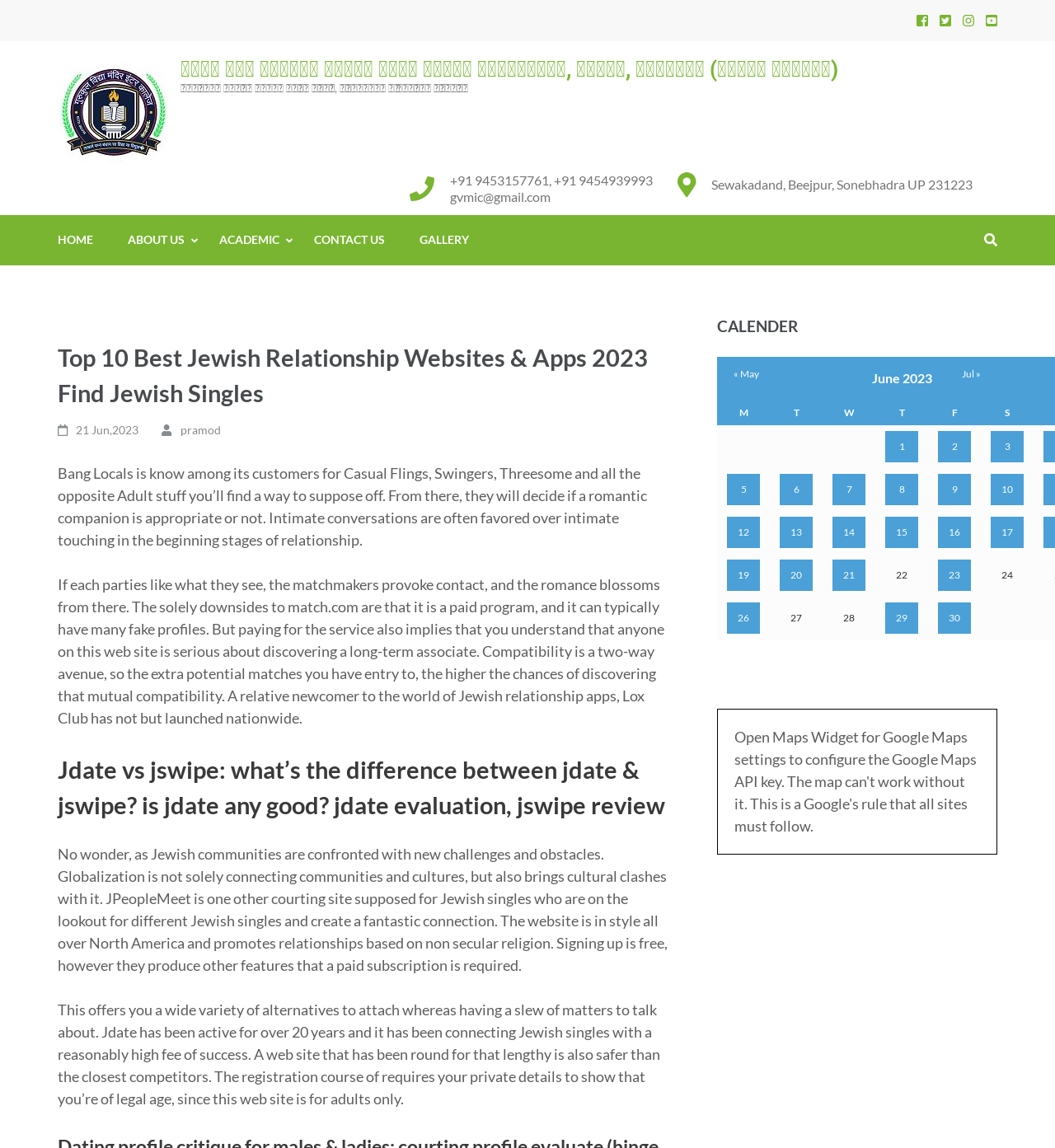What is the date of the posts in the calendar?
Please look at the screenshot and answer in one word or a short phrase.

June 2023